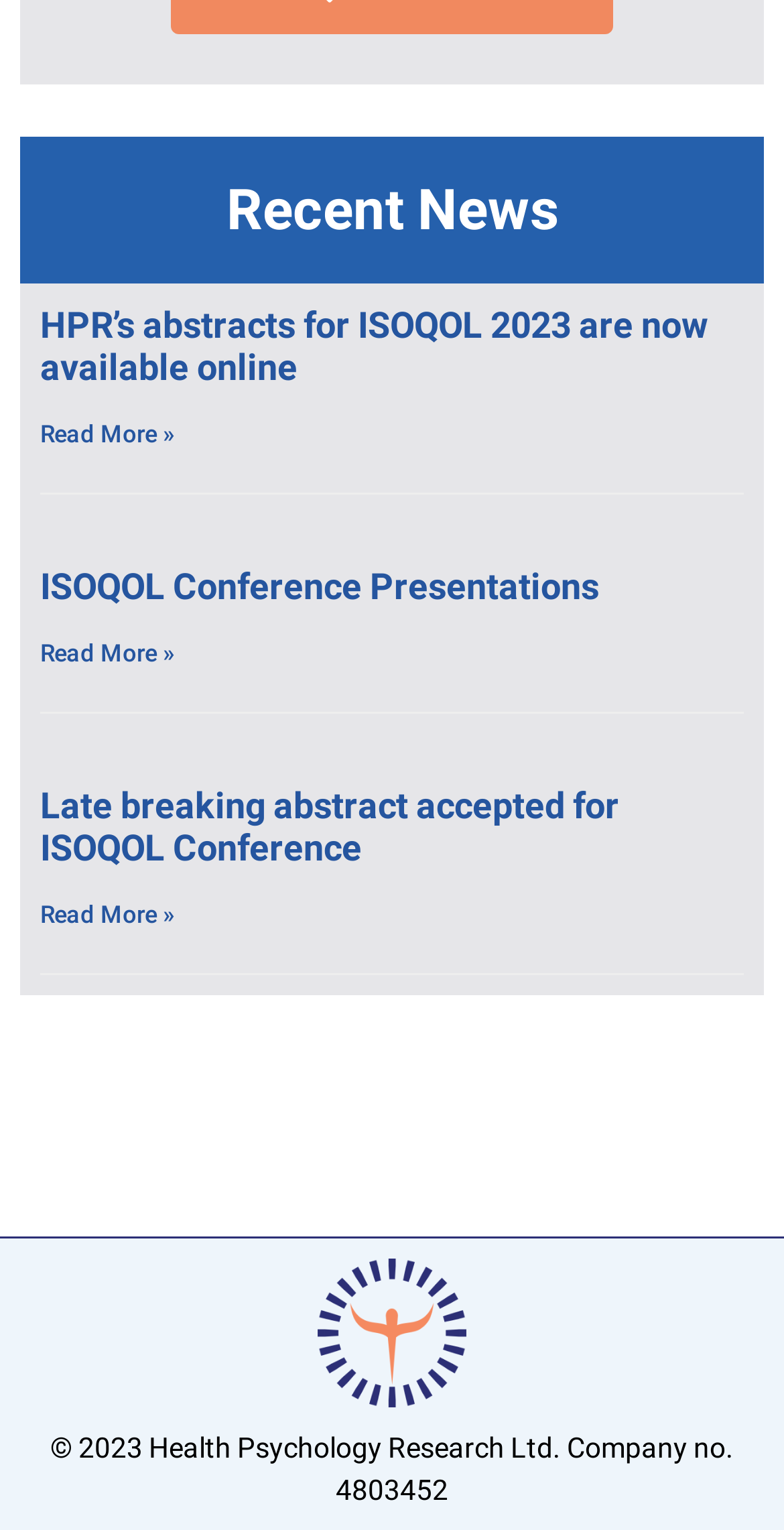Please provide a one-word or short phrase answer to the question:
What is the conference mentioned in the second news article?

ISOQOL Conference